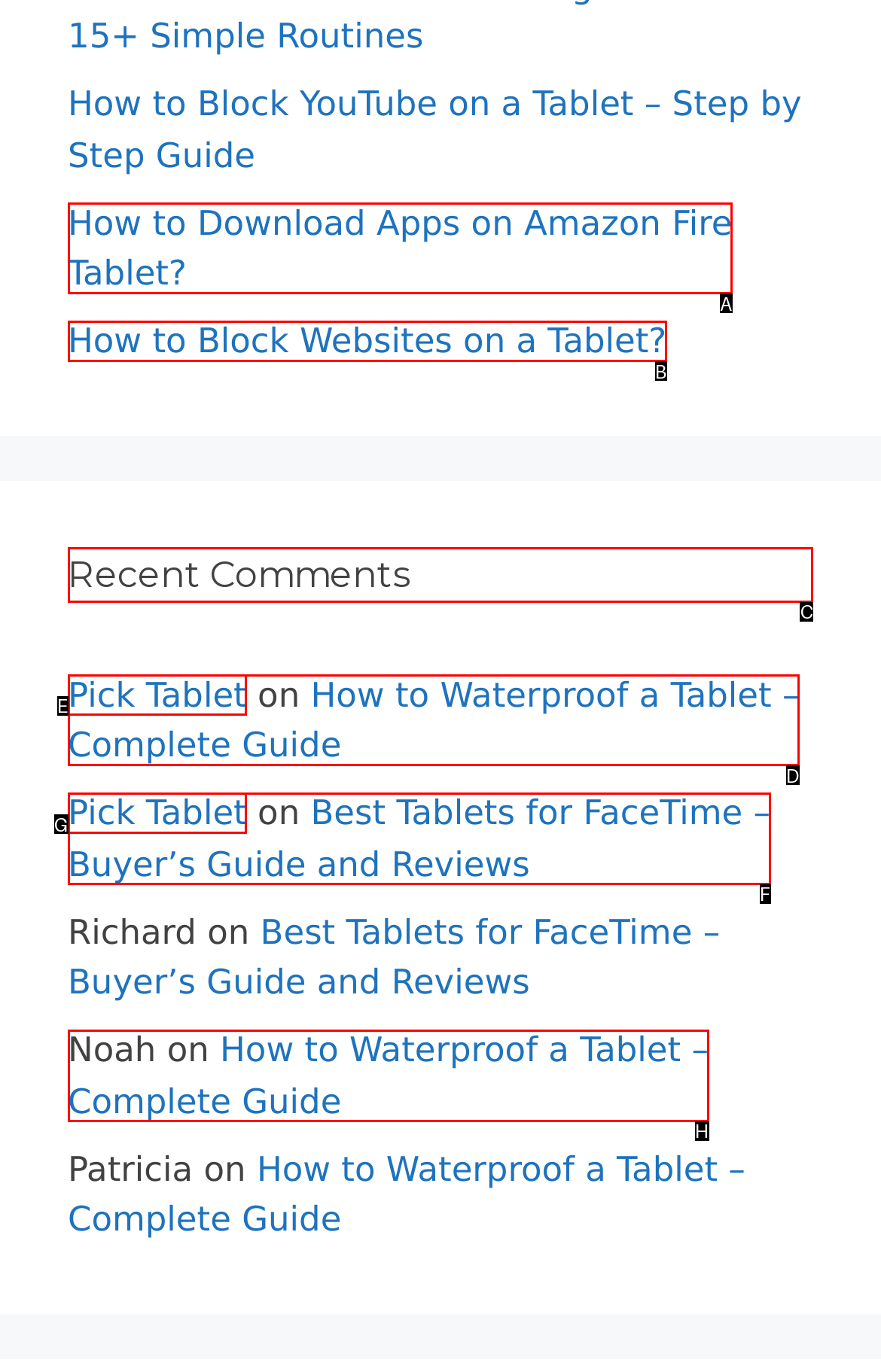Pick the option that should be clicked to perform the following task: Explore B2B eCommerce
Answer with the letter of the selected option from the available choices.

None